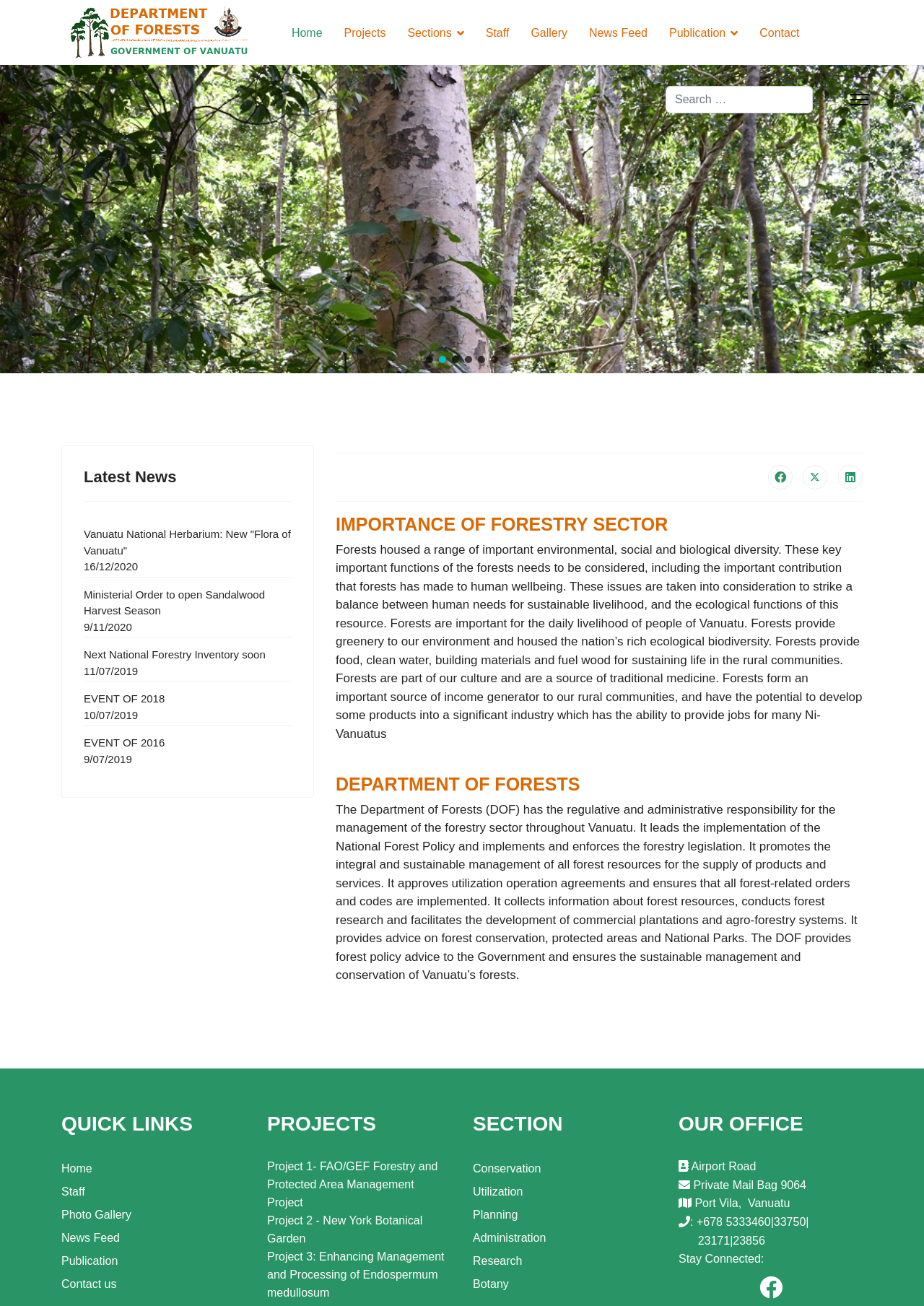Please find the bounding box coordinates of the element's region to be clicked to carry out this instruction: "Search for something".

[0.72, 0.066, 0.88, 0.087]